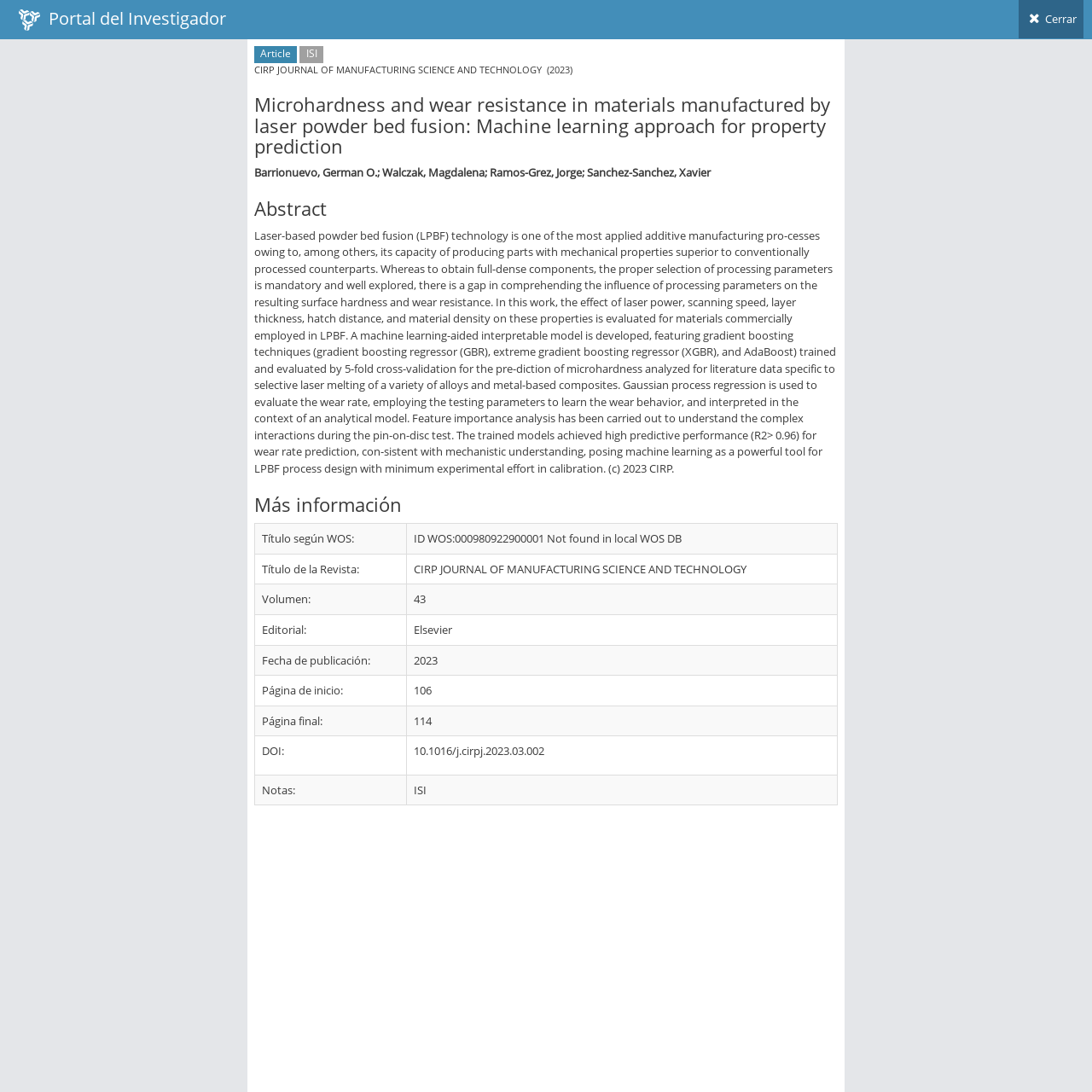What is the name of the journal?
Give a single word or phrase as your answer by examining the image.

CIRP JOURNAL OF MANUFACTURING SCIENCE AND TECHNOLOGY